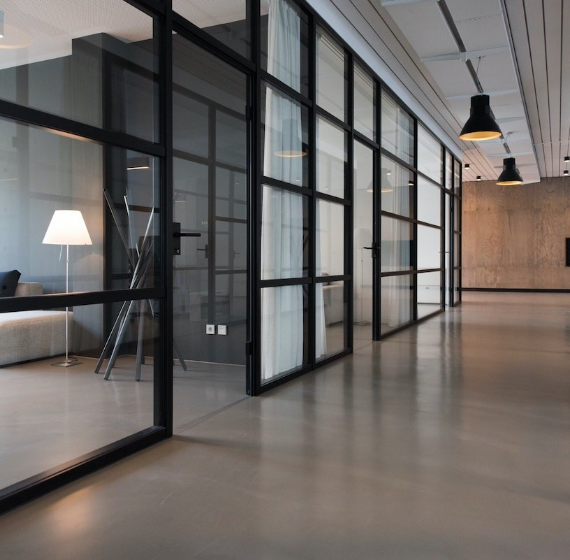Please provide a short answer using a single word or phrase for the question:
What is the purpose of the glass partitions?

To separate spaces